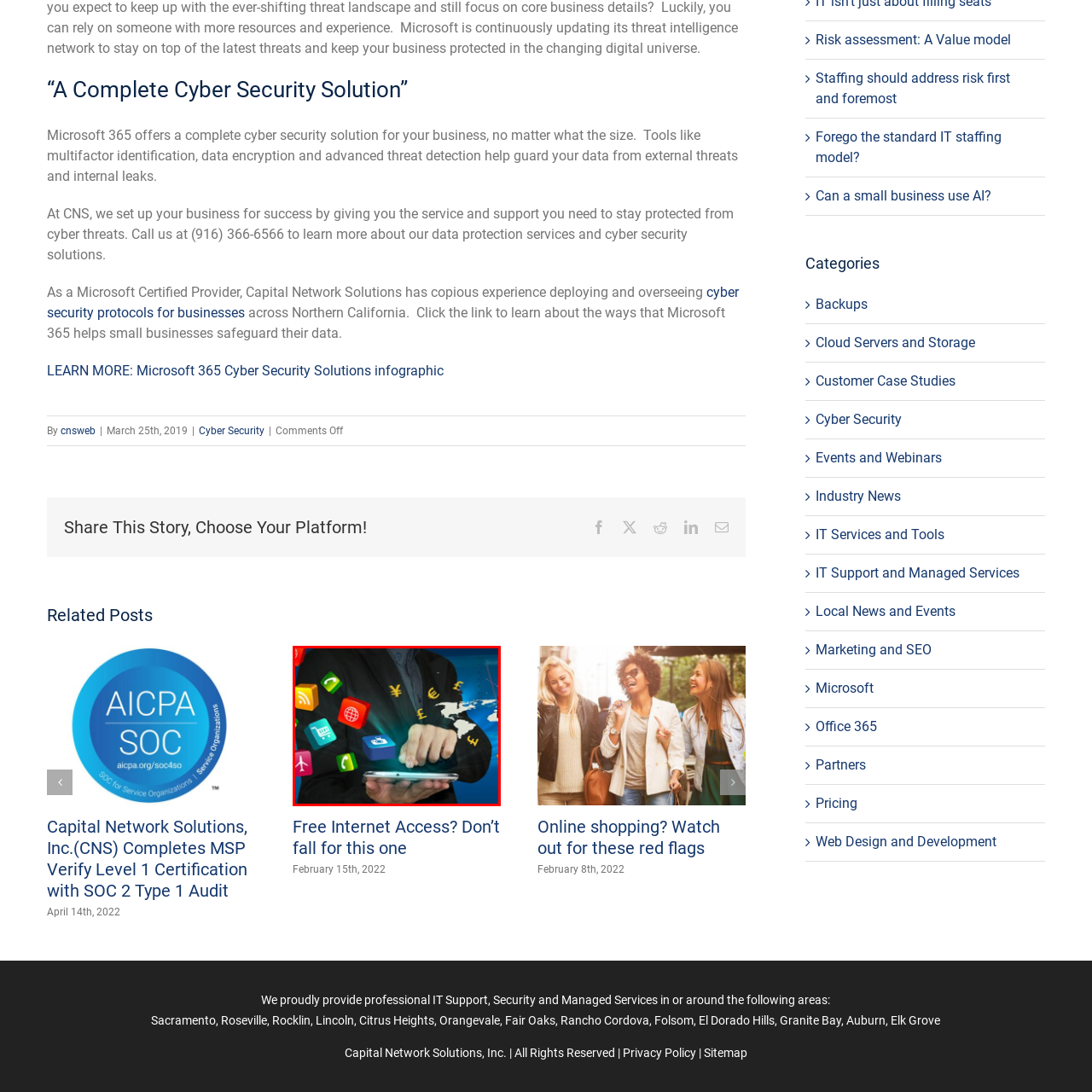What do the app icons in the image represent?
Check the image inside the red bounding box and provide your answer in a single word or short phrase.

various sectors